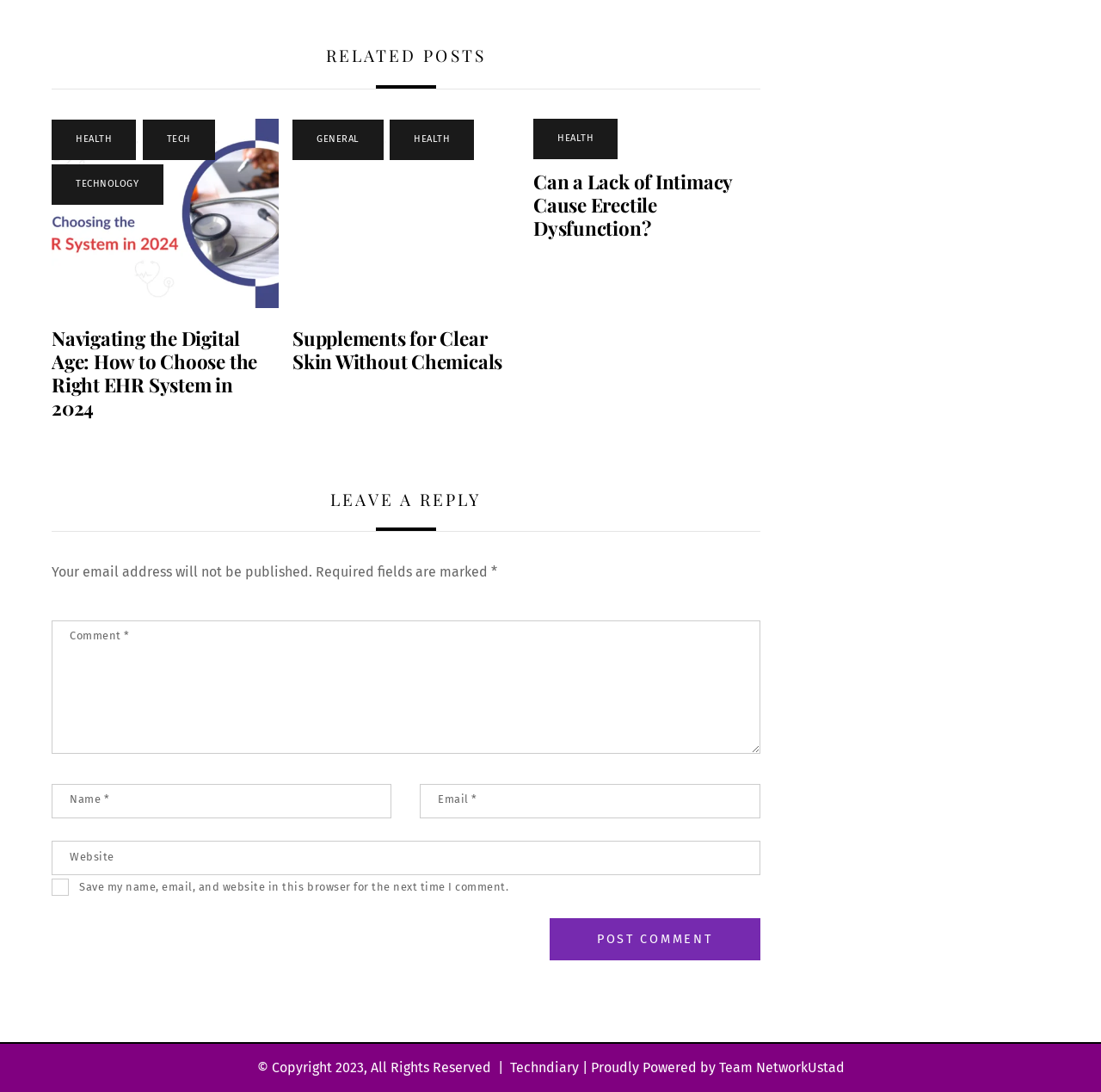Please determine the bounding box coordinates for the UI element described here. Use the format (top-left x, top-left y, bottom-right x, bottom-right y) with values bounded between 0 and 1: parent_node: Email * aria-describedby="email-notes" name="email"

[0.381, 0.718, 0.69, 0.749]